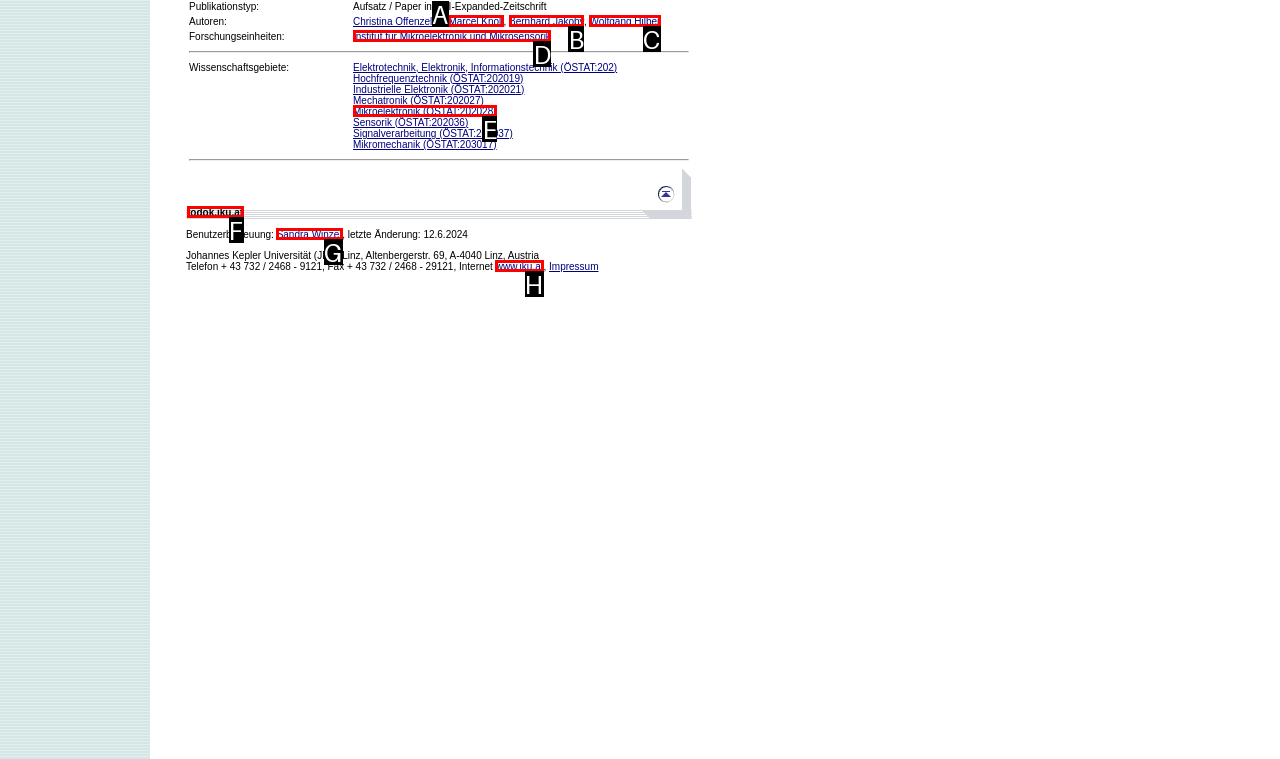Identify the letter corresponding to the UI element that matches this description: Institut für Mikroelektronik und Mikrosensorik
Answer using only the letter from the provided options.

D